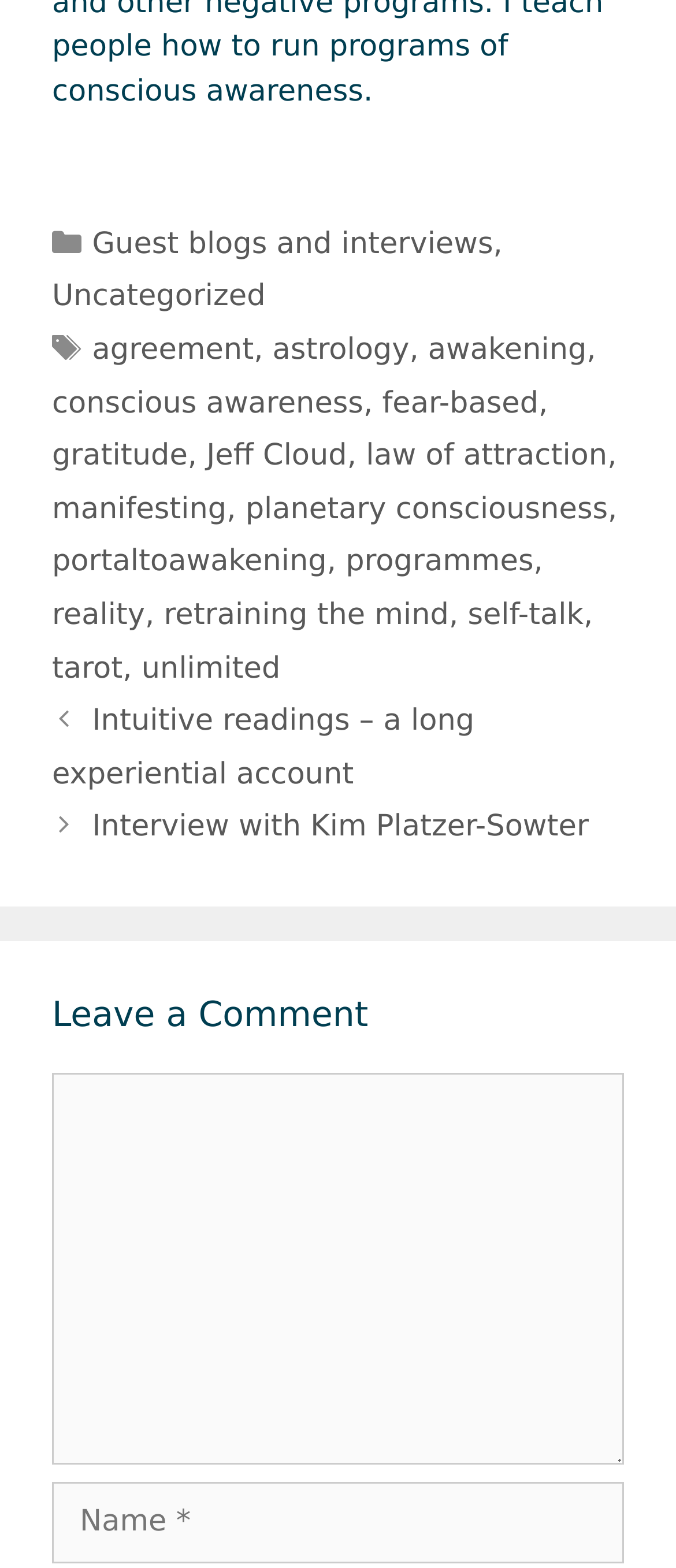Pinpoint the bounding box coordinates of the element to be clicked to execute the instruction: "Click on the 'Posts' navigation".

[0.077, 0.443, 0.923, 0.545]